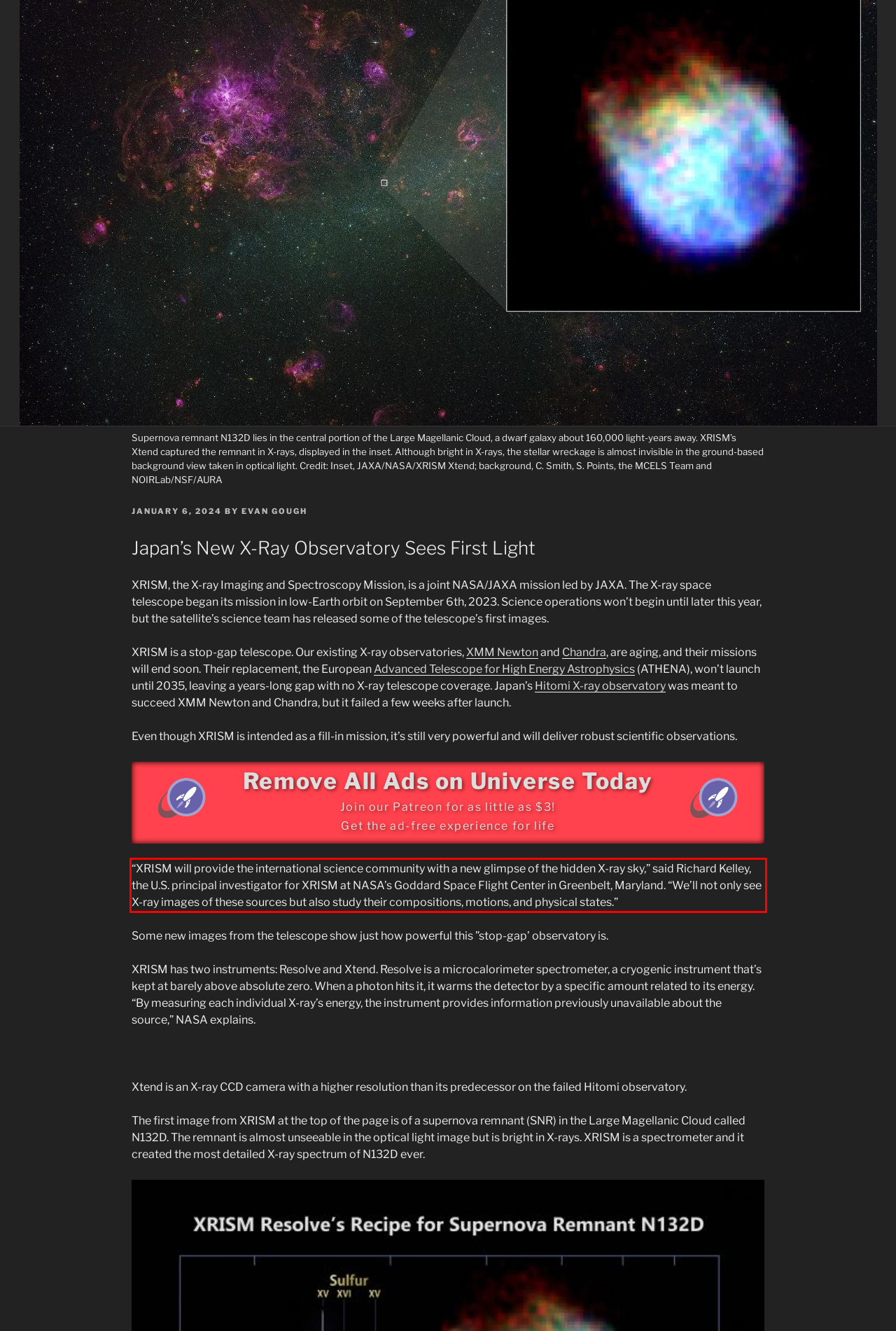Locate the red bounding box in the provided webpage screenshot and use OCR to determine the text content inside it.

“XRISM will provide the international science community with a new glimpse of the hidden X-ray sky,” said Richard Kelley, the U.S. principal investigator for XRISM at NASA’s Goddard Space Flight Center in Greenbelt, Maryland. “We’ll not only see X-ray images of these sources but also study their compositions, motions, and physical states.”